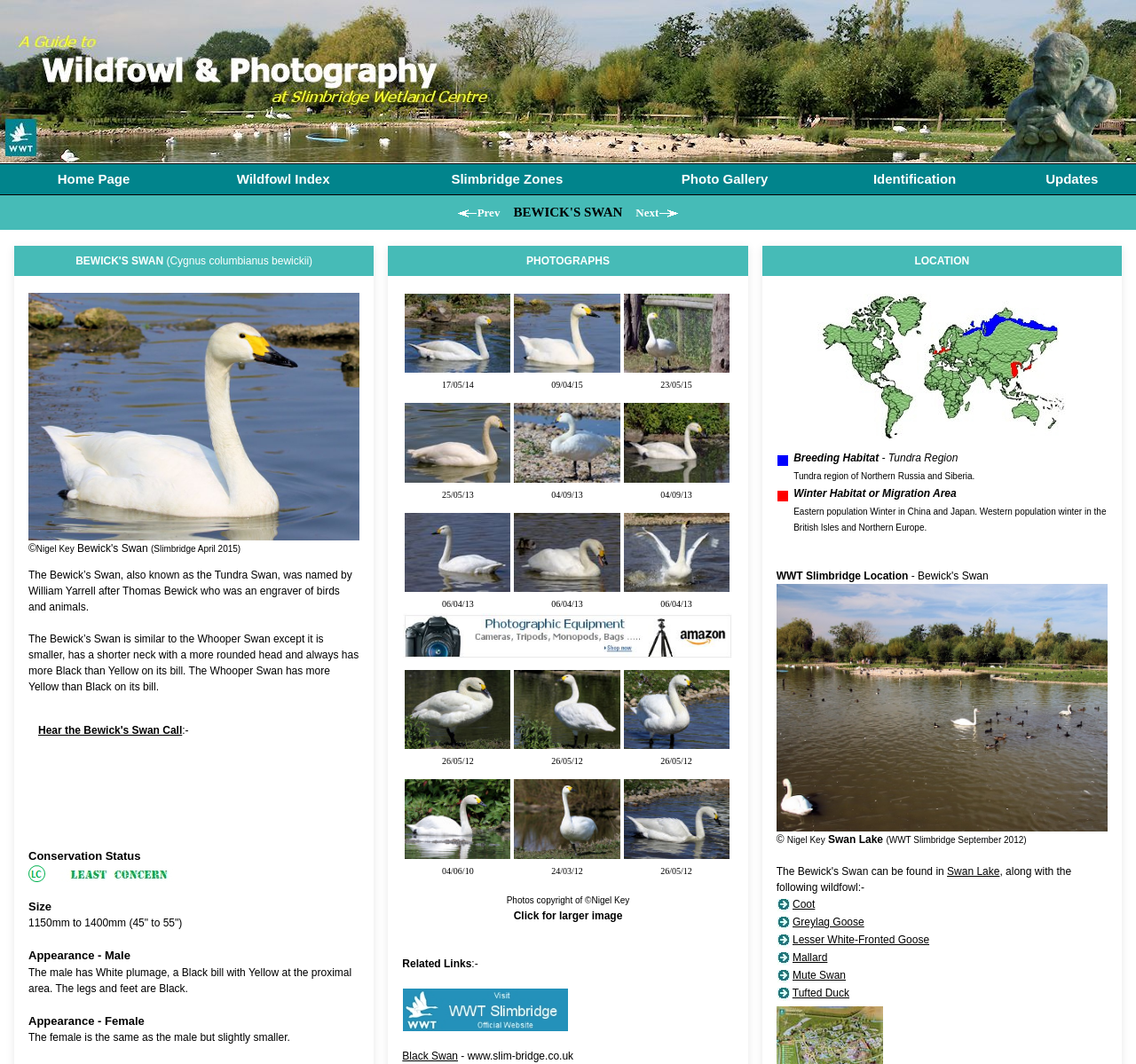Who took the photographs of Bewick's Swan?
Look at the screenshot and give a one-word or phrase answer.

Nigel Key